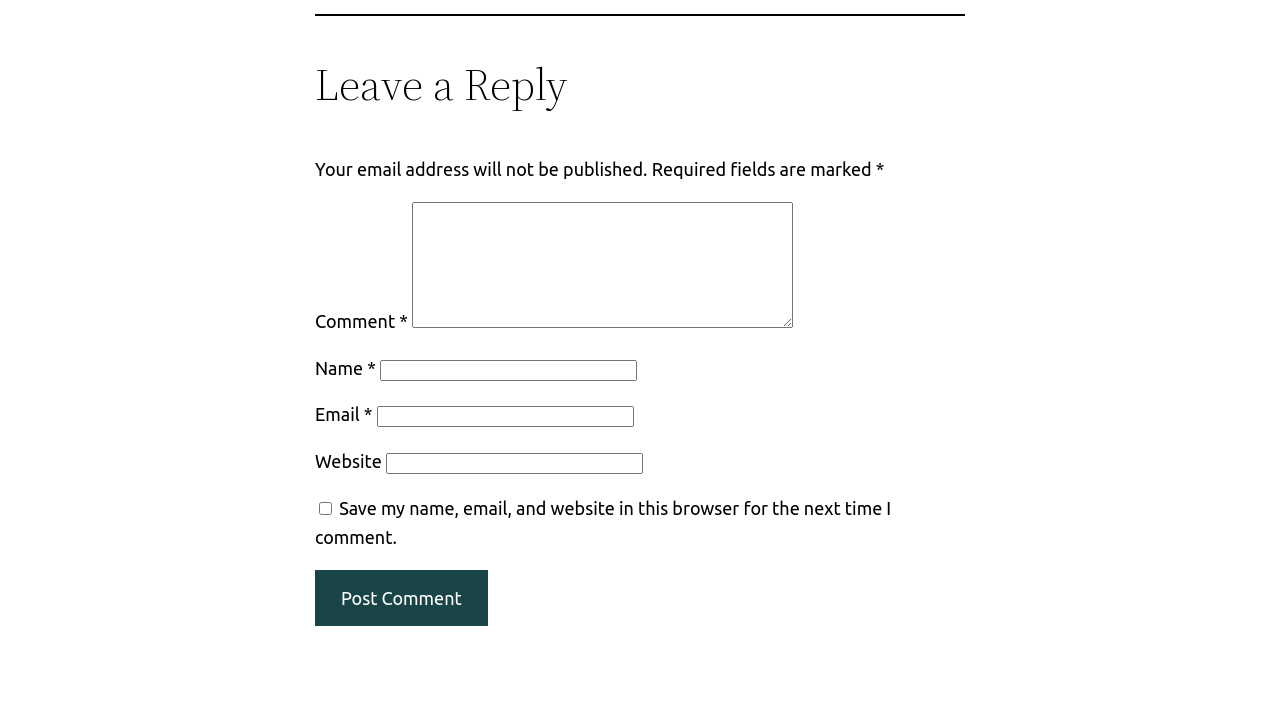What is the purpose of this webpage?
Based on the visual, give a brief answer using one word or a short phrase.

Leave a comment